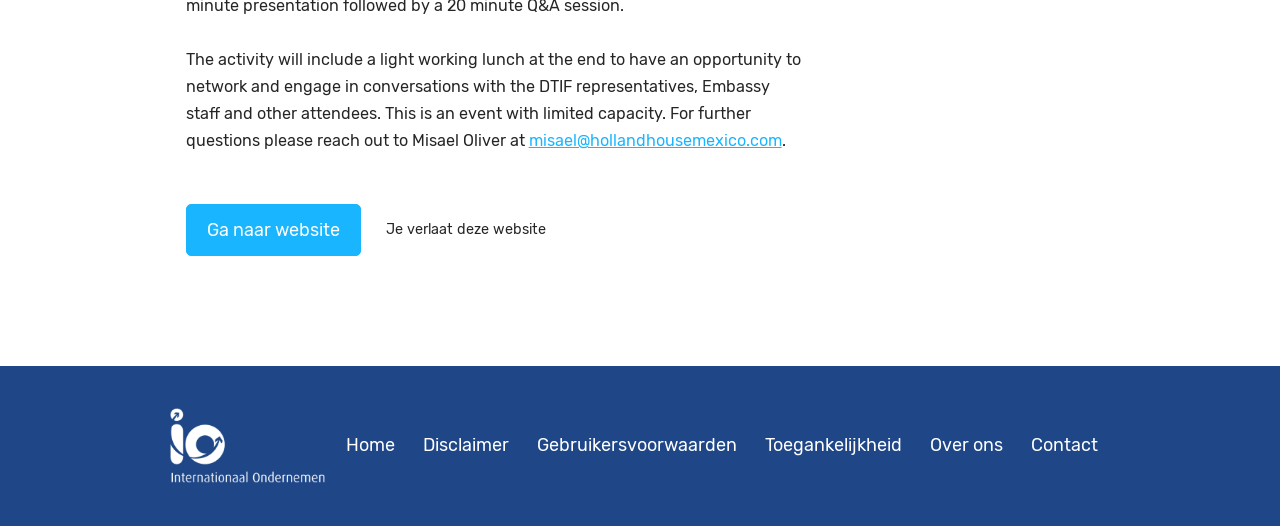What is the event format?
Use the information from the image to give a detailed answer to the question.

The event format includes a light working lunch, as mentioned in the static text element, which suggests that the event will involve a meal and a working session.